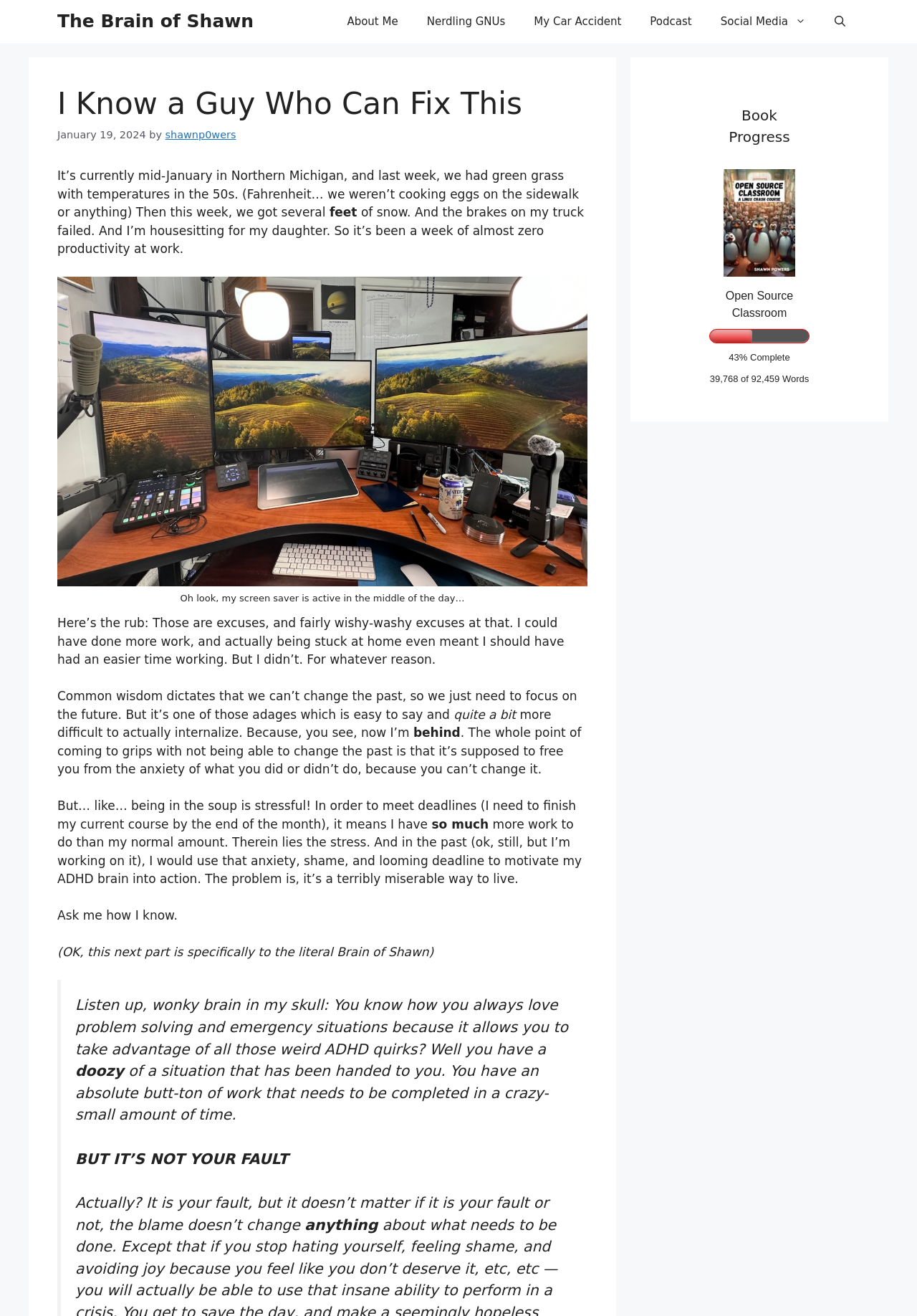Use the information in the screenshot to answer the question comprehensively: Where is the author located?

The author mentions 'It’s currently mid-January in Northern Michigan' in the text, indicating their location.